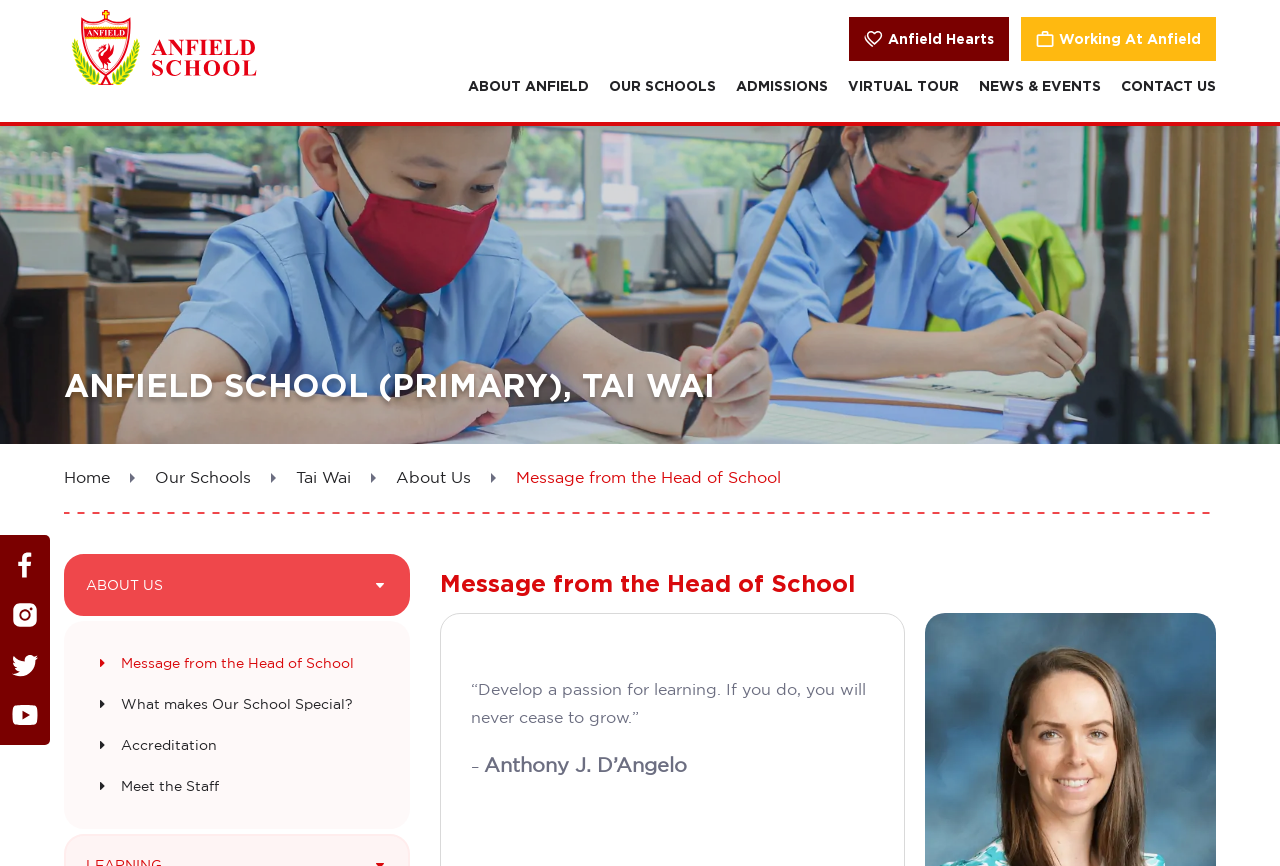Please provide a short answer using a single word or phrase for the question:
What is the curriculum based on?

British National Curriculum